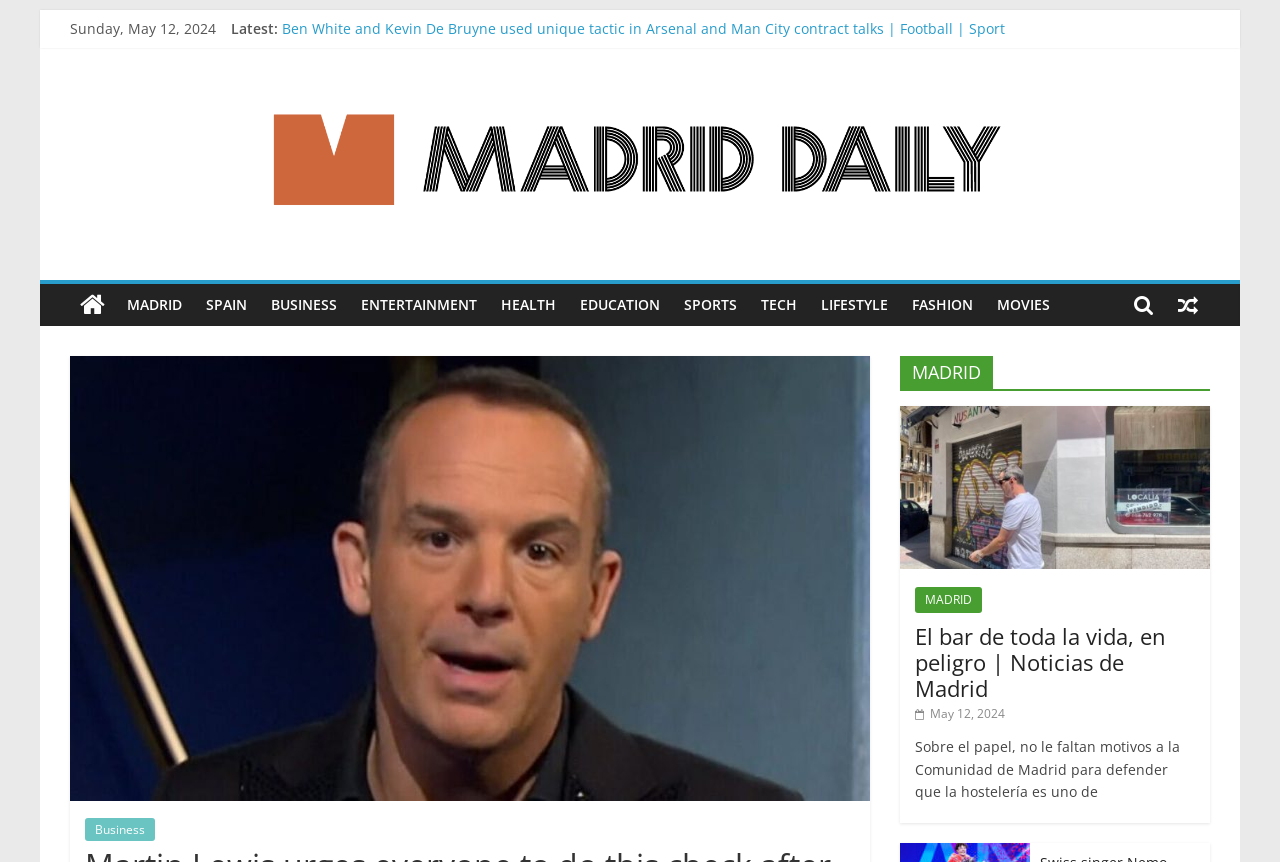Please mark the clickable region by giving the bounding box coordinates needed to complete this instruction: "Visit the Madrid Daily homepage".

[0.055, 0.08, 0.93, 0.106]